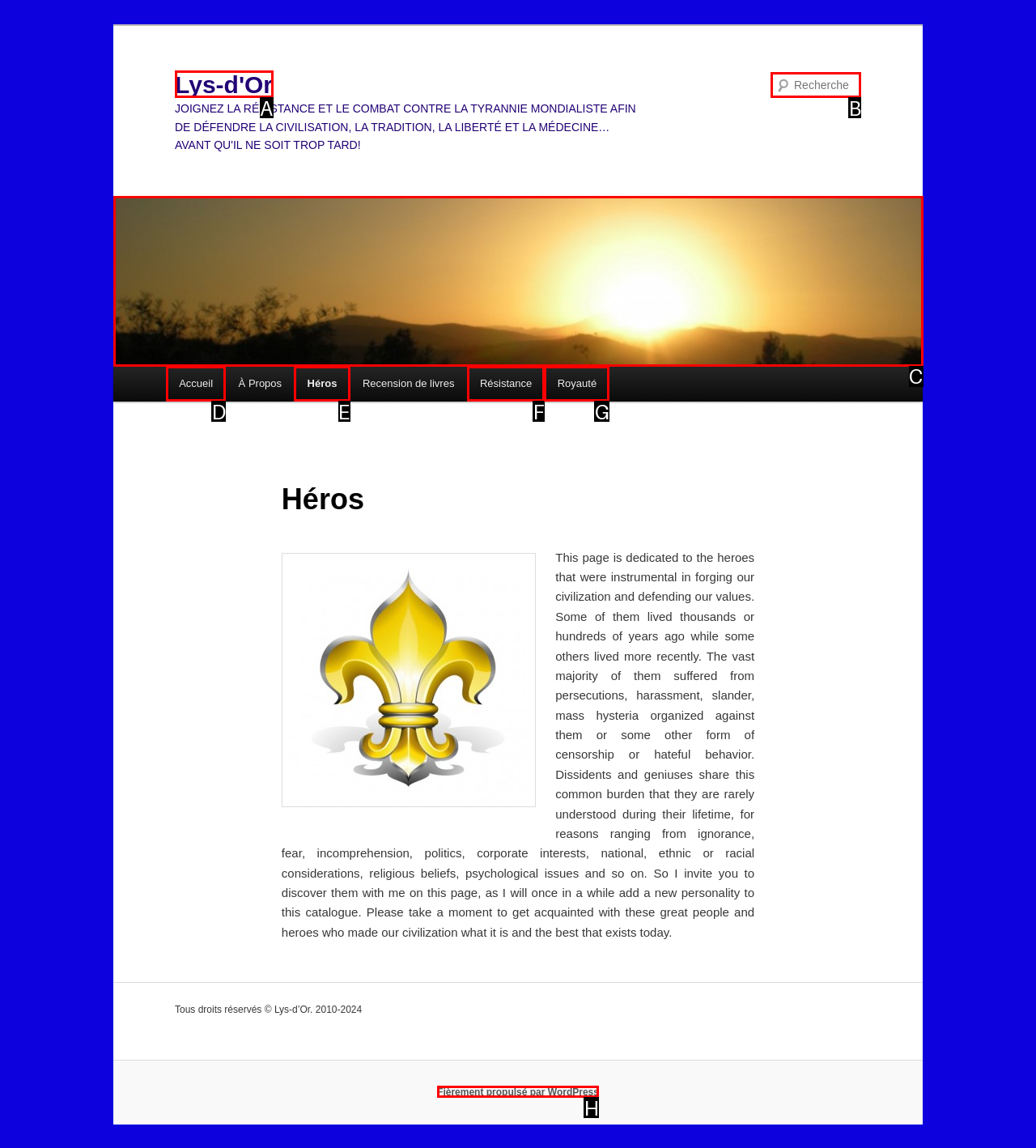Pick the right letter to click to achieve the task: Search for something
Answer with the letter of the correct option directly.

B